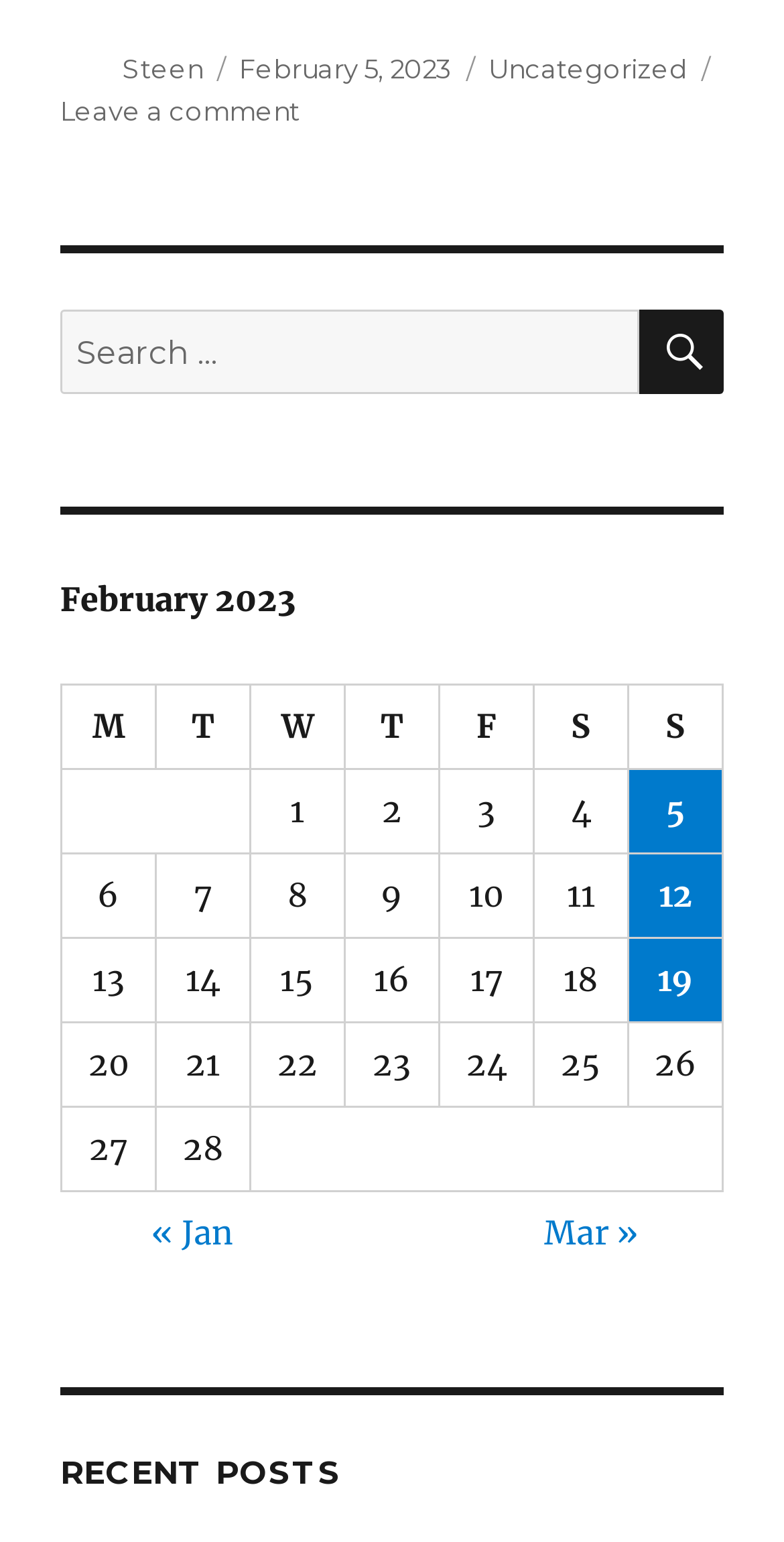Identify the bounding box coordinates of the region that should be clicked to execute the following instruction: "Go to previous month".

[0.194, 0.787, 0.299, 0.813]